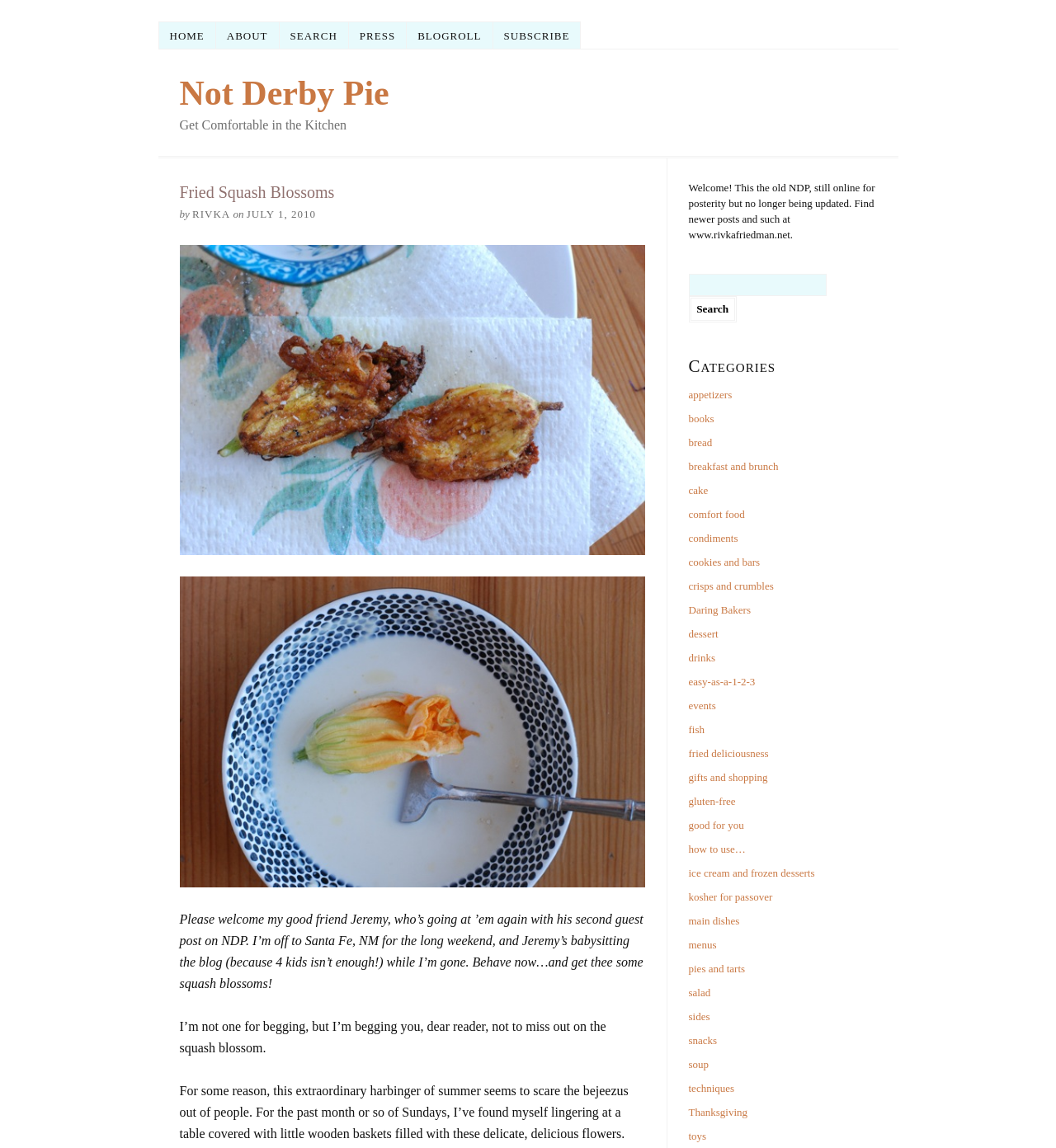What is the author's name?
Give a detailed response to the question by analyzing the screenshot.

I found the author's name by examining the StaticText element with the text 'RIVKA' at coordinates [0.182, 0.181, 0.218, 0.191]. This indicates that the author's name is RIVKA.